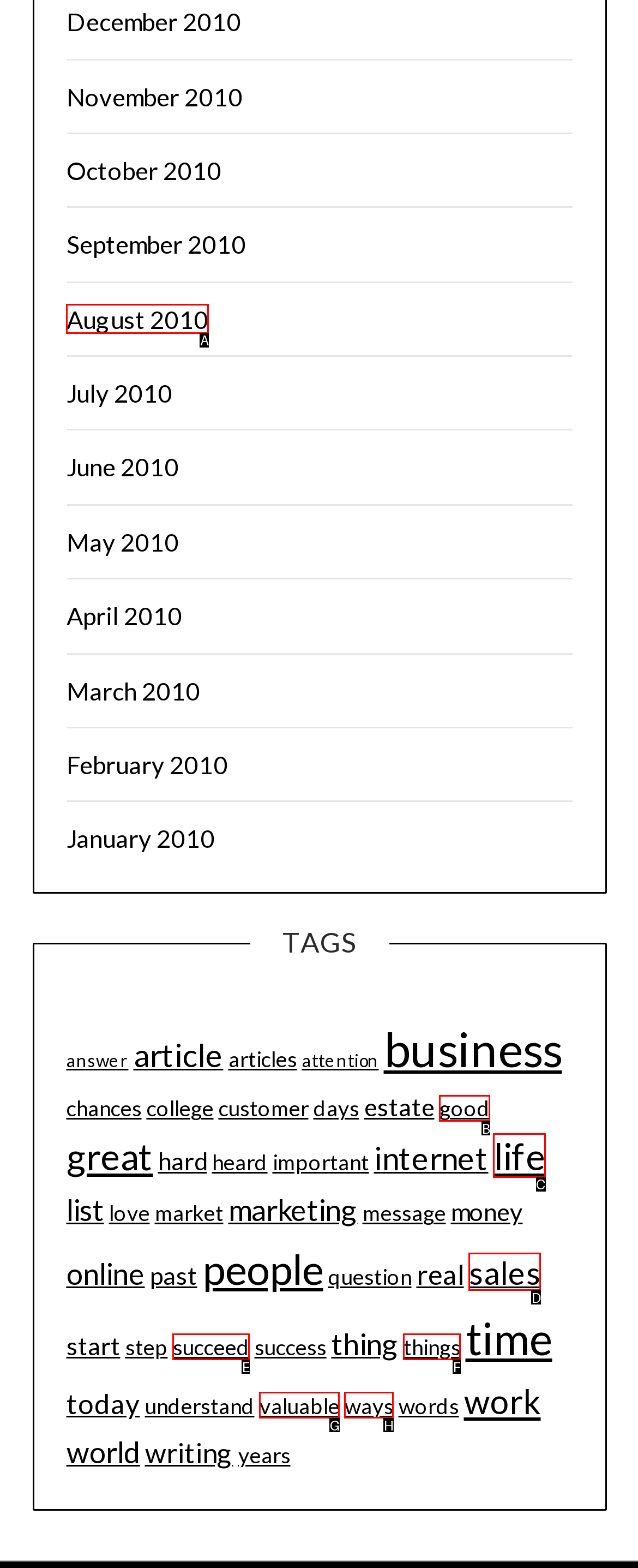Which HTML element should be clicked to complete the following task: Read about life?
Answer with the letter corresponding to the correct choice.

C